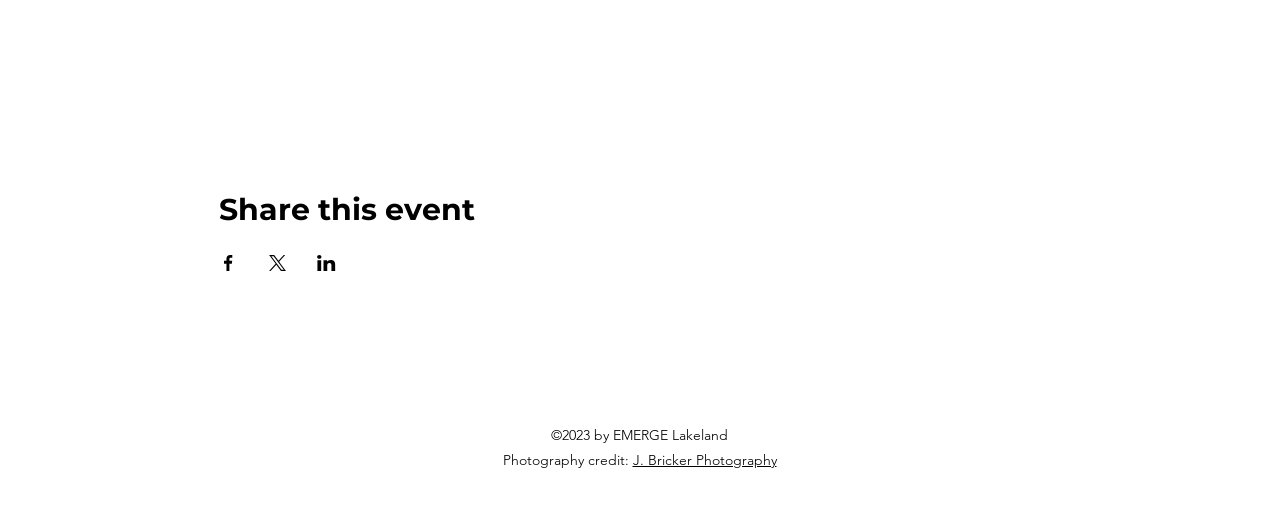How many social media platforms are available for sharing?
Examine the image and give a concise answer in one word or a short phrase.

3